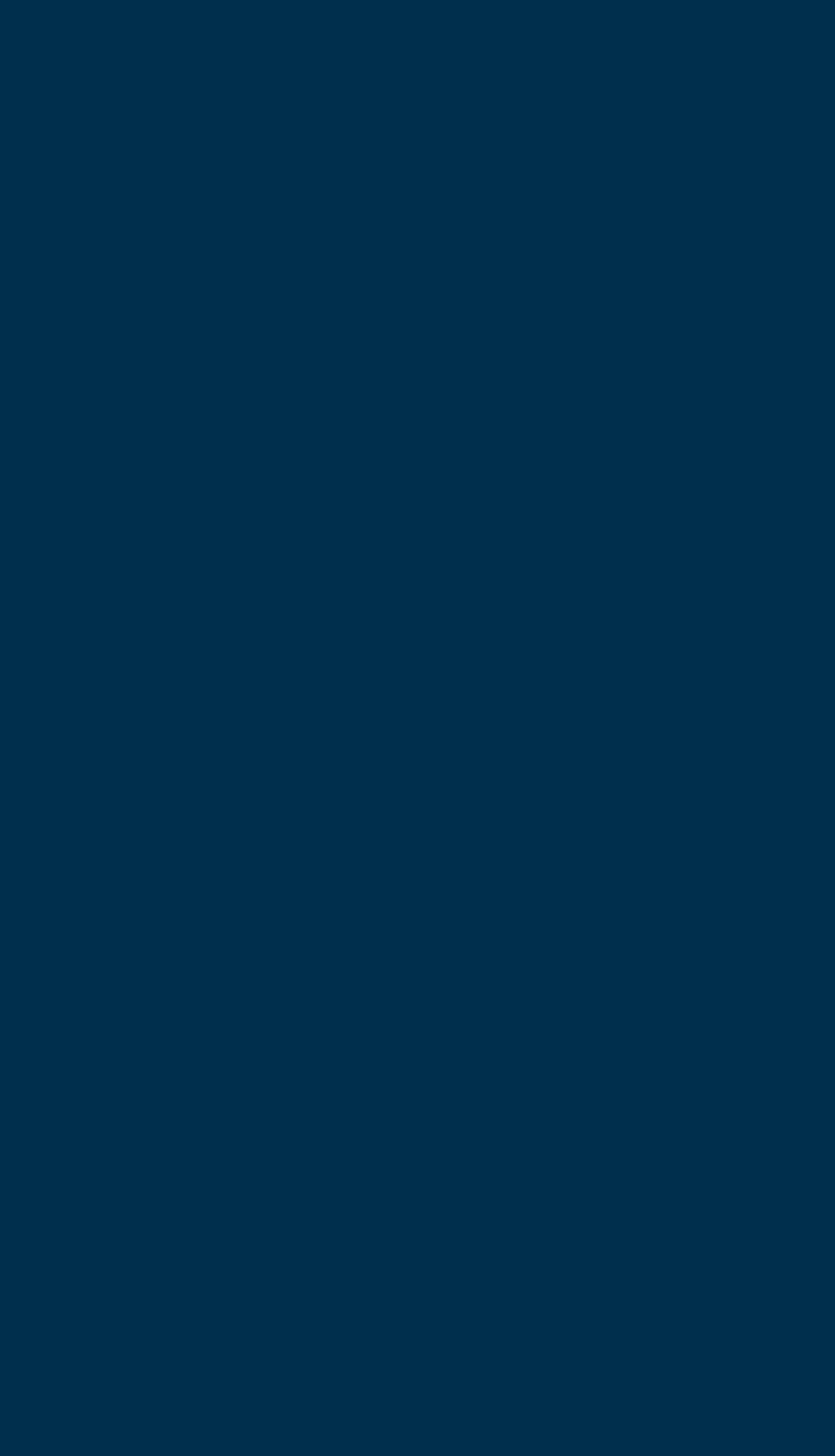Please specify the bounding box coordinates of the area that should be clicked to accomplish the following instruction: "Go to Implant Testing". The coordinates should consist of four float numbers between 0 and 1, i.e., [left, top, right, bottom].

[0.118, 0.394, 0.393, 0.419]